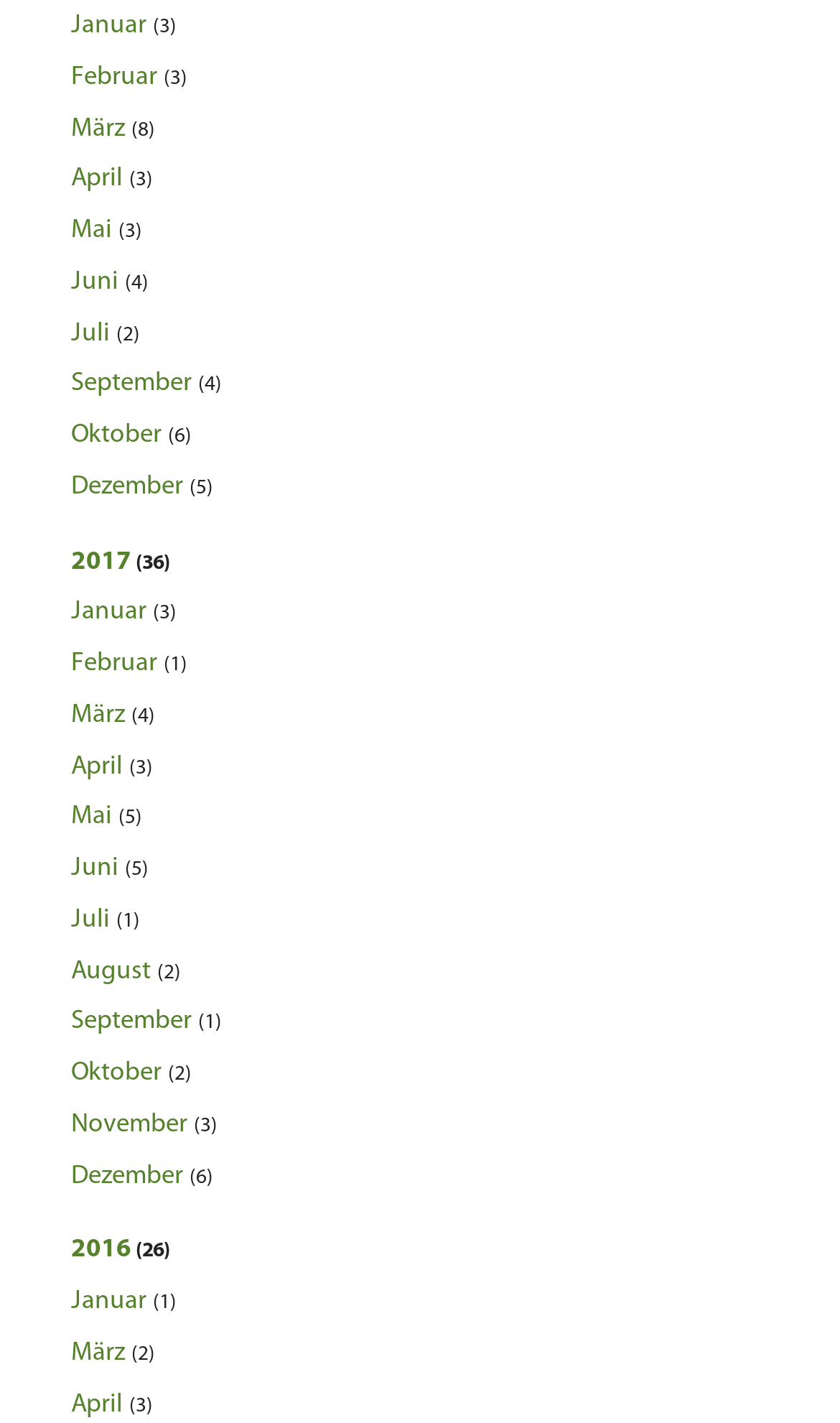Find the bounding box coordinates for the UI element that matches this description: "Februar (1)".

[0.085, 0.457, 0.223, 0.476]